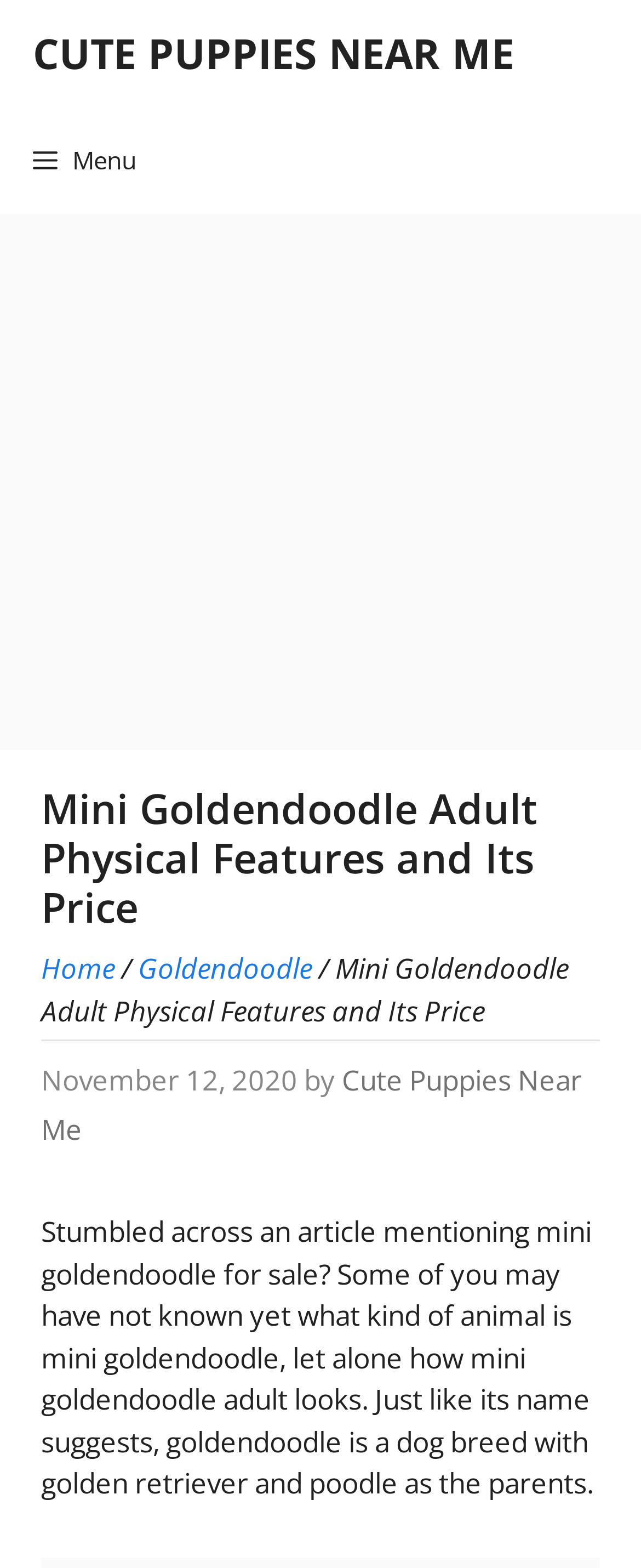What is the breed of dog mentioned in the article?
Provide an in-depth and detailed explanation in response to the question.

The article mentions 'mini goldendoodle' and explains that it is a dog breed with golden retriever and poodle as parents.